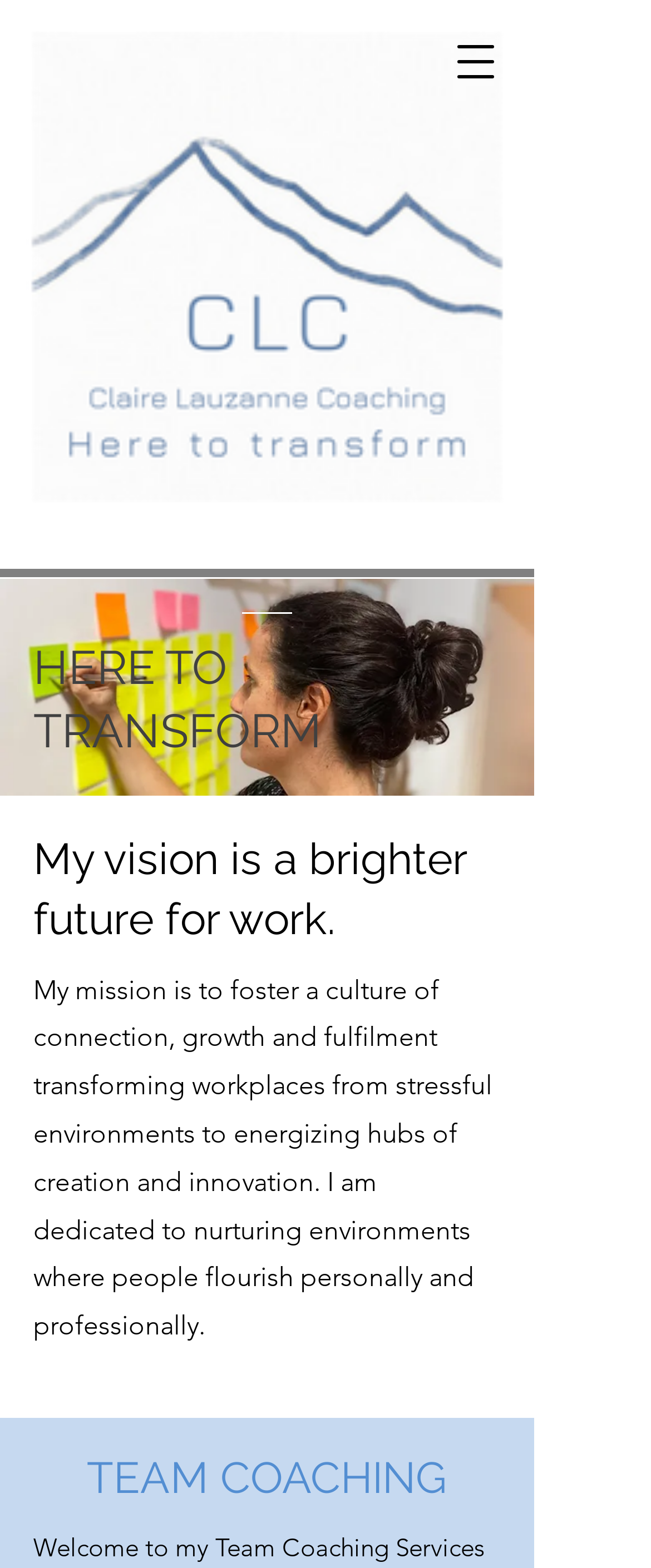Determine the bounding box for the UI element as described: "aria-label="Open navigation menu"". The coordinates should be represented as four float numbers between 0 and 1, formatted as [left, top, right, bottom].

[0.679, 0.018, 0.782, 0.061]